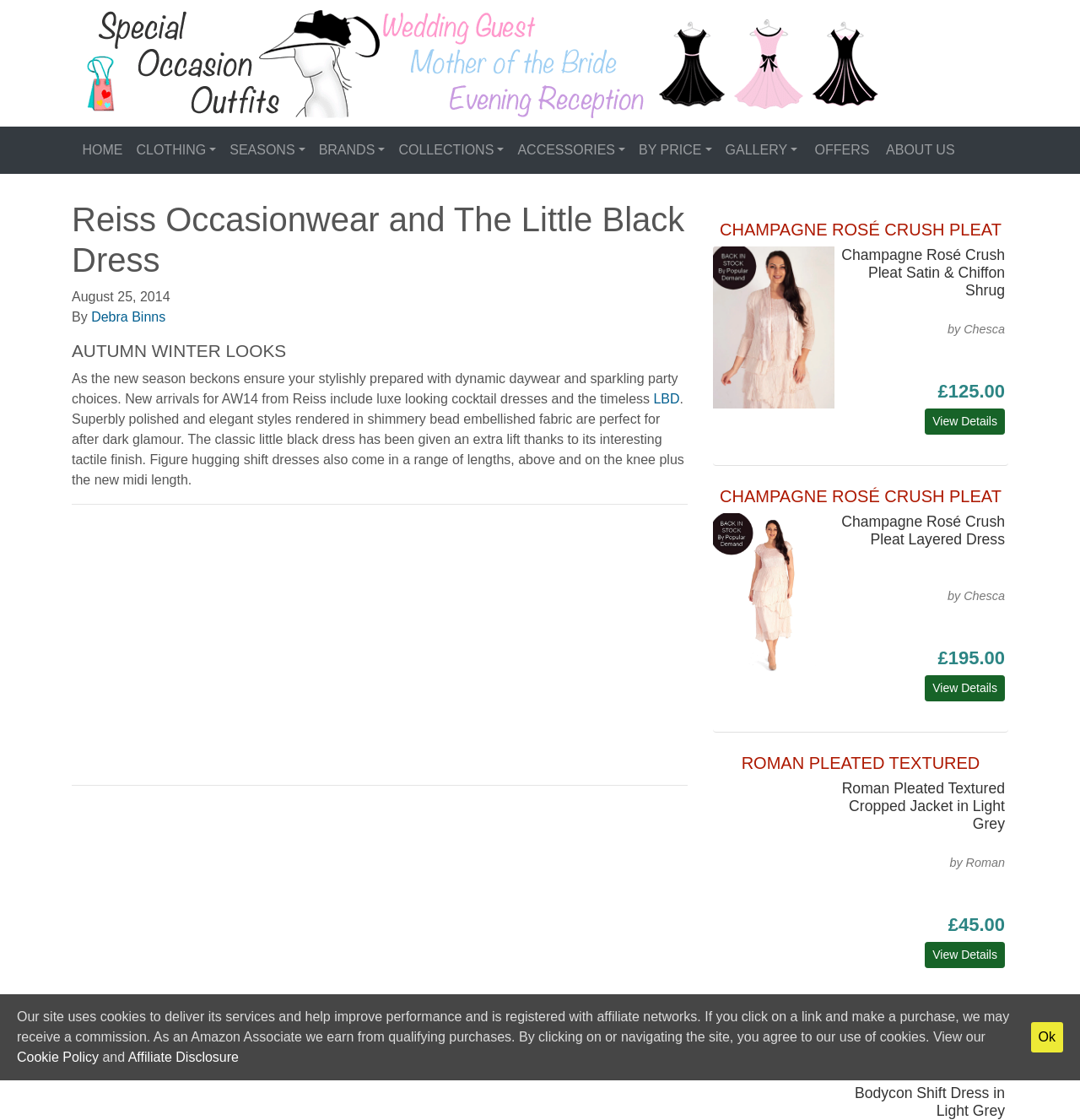Please specify the bounding box coordinates of the element that should be clicked to execute the given instruction: 'View Champagne Rosé Crush Pleat Satin & Chiffon Shrug details'. Ensure the coordinates are four float numbers between 0 and 1, expressed as [left, top, right, bottom].

[0.856, 0.365, 0.93, 0.388]